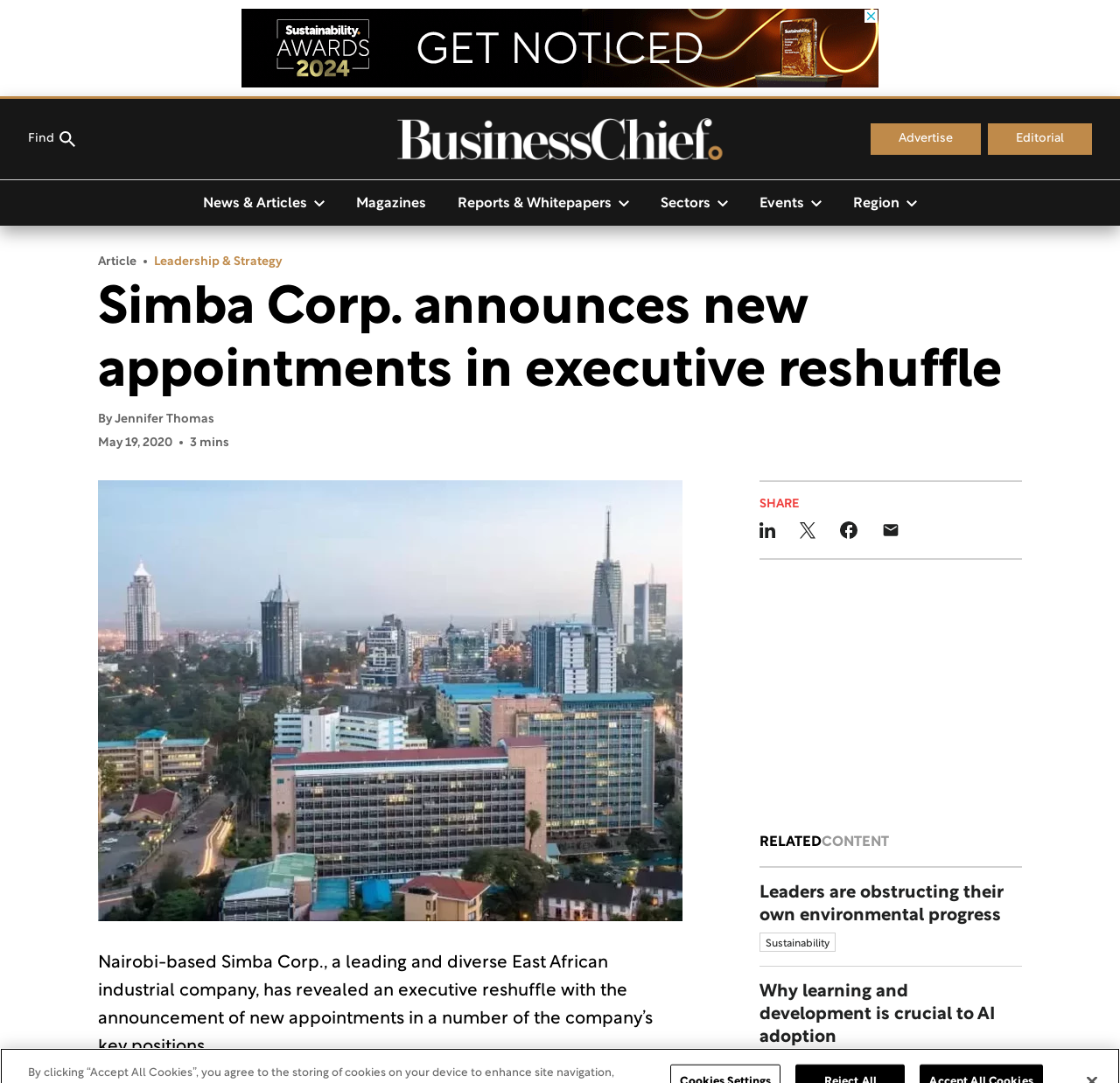Provide a one-word or short-phrase answer to the question:
When was the article published?

May 19, 2020